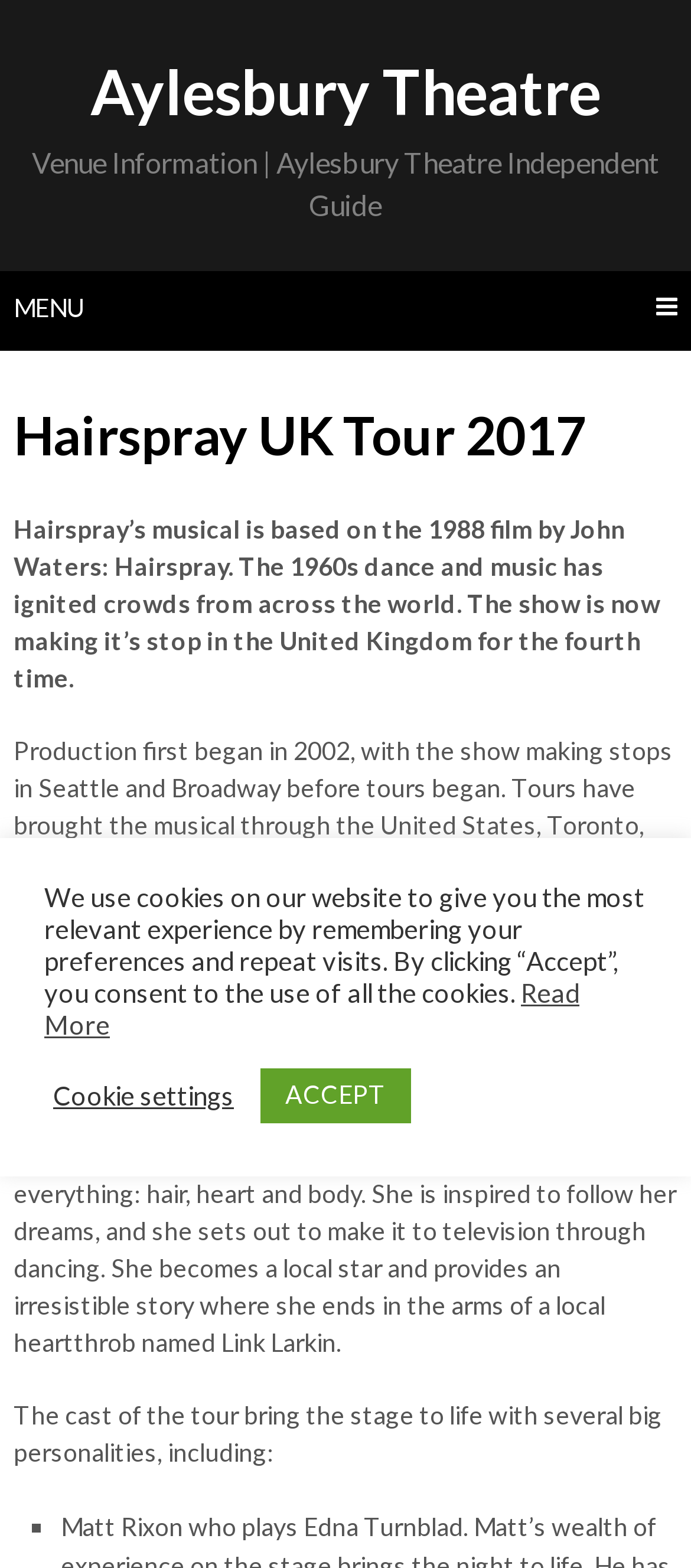What is the inspiration for Tracy Turnblad?
We need a detailed and exhaustive answer to the question. Please elaborate.

Tracy Turnblad is inspired to follow her dreams and sets out to make it to television through dancing, as described in the StaticText element that outlines the plot of the musical.